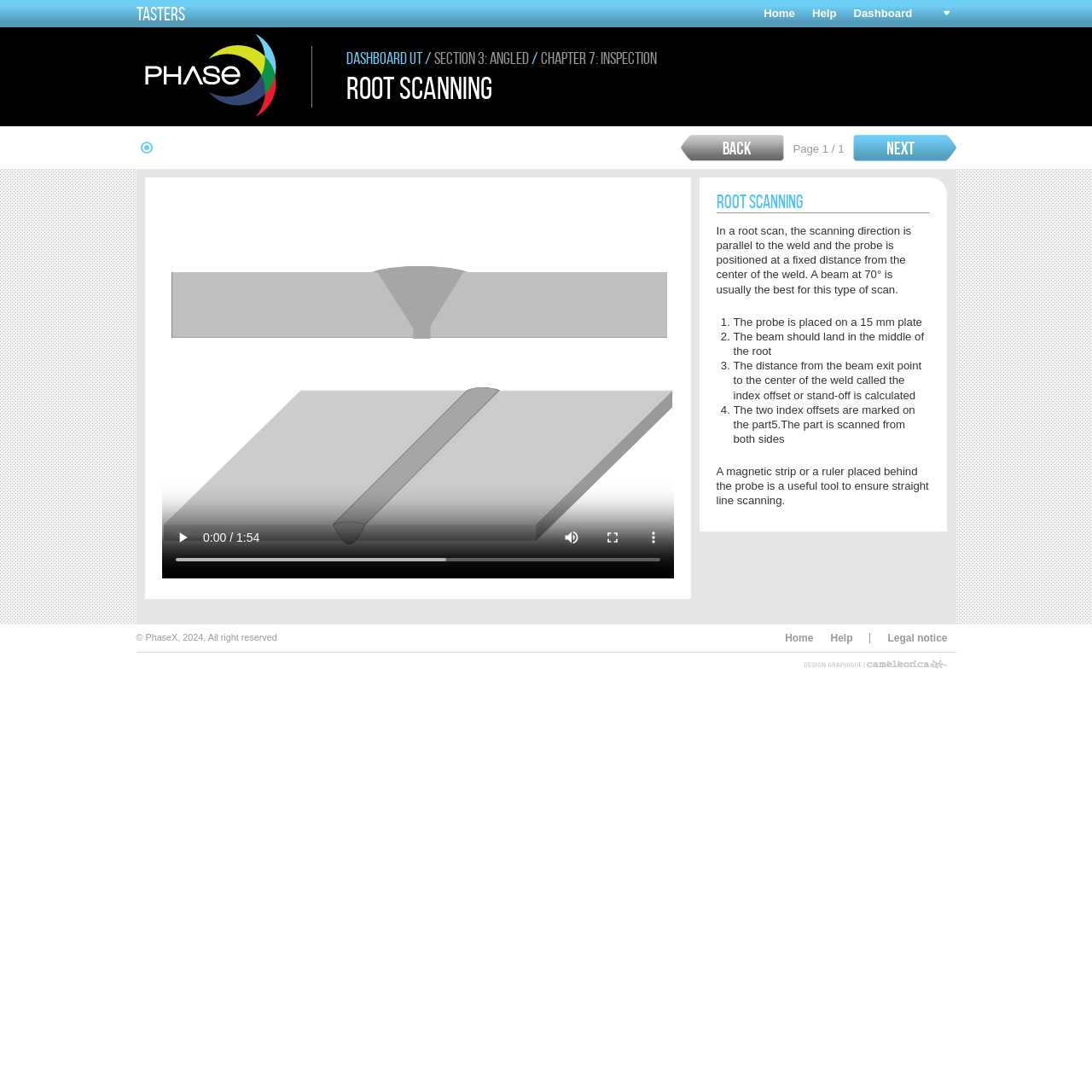Please identify the bounding box coordinates of the element I should click to complete this instruction: 'Play the video'. The coordinates should be given as four float numbers between 0 and 1, like this: [left, top, right, bottom].

[0.148, 0.473, 0.186, 0.511]